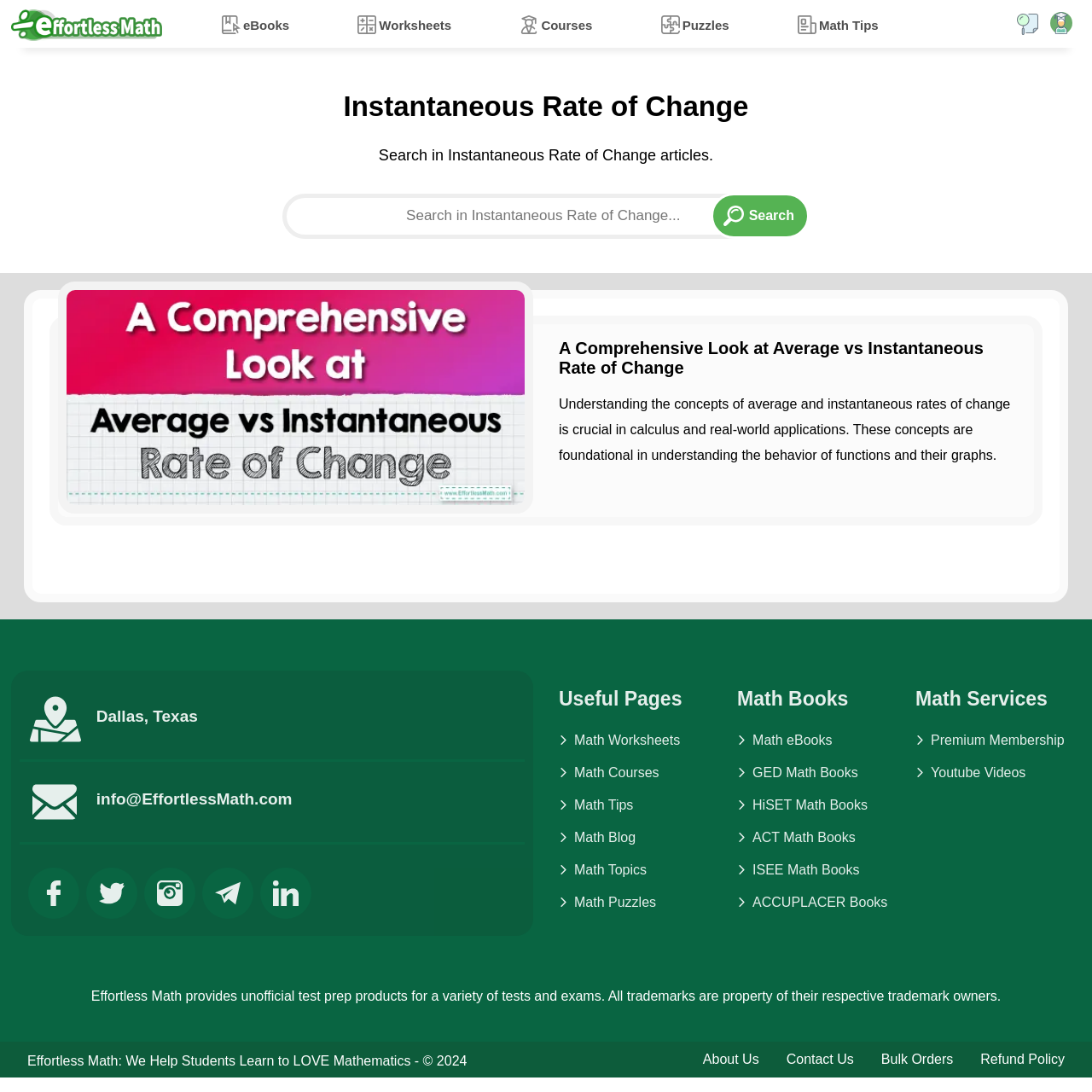What type of resources are provided by Effortless Math?
Using the image provided, answer with just one word or phrase.

Math resources